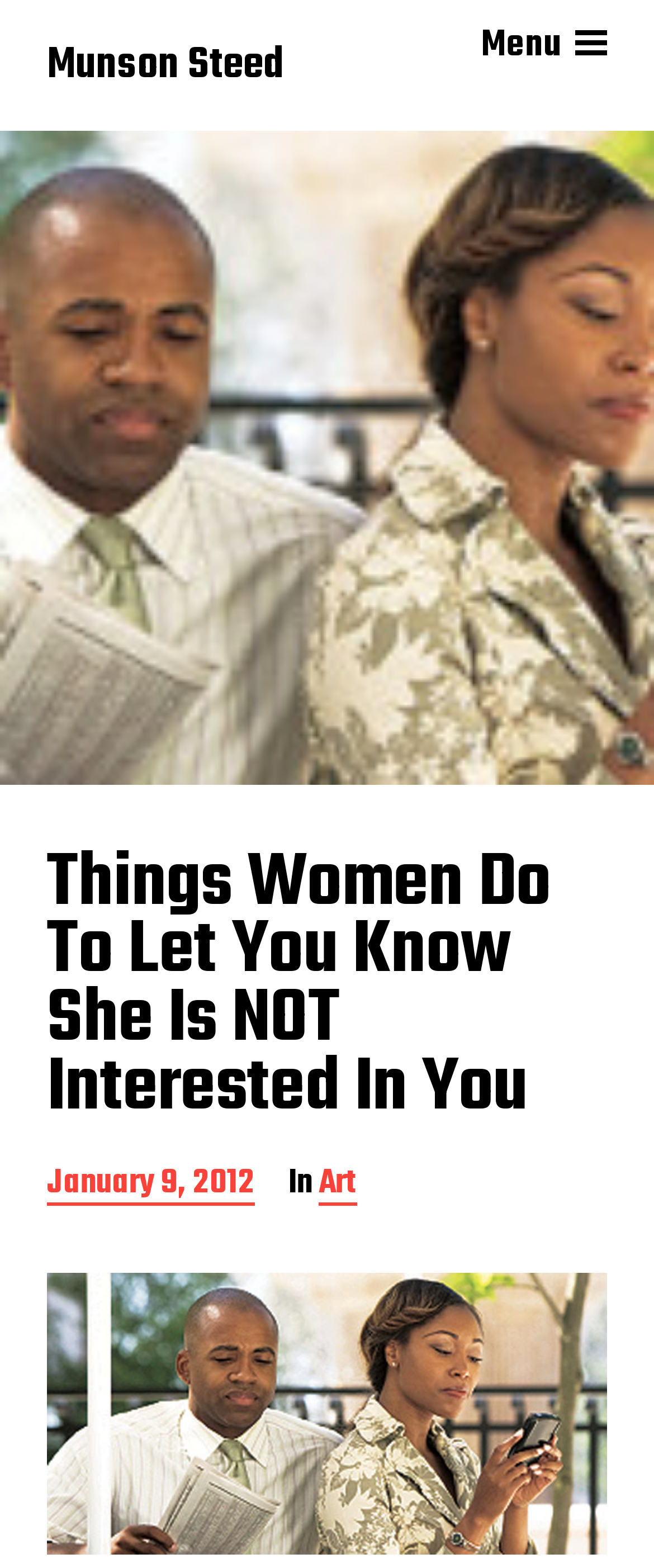When was the article posted?
Using the visual information, respond with a single word or phrase.

January 9, 2012